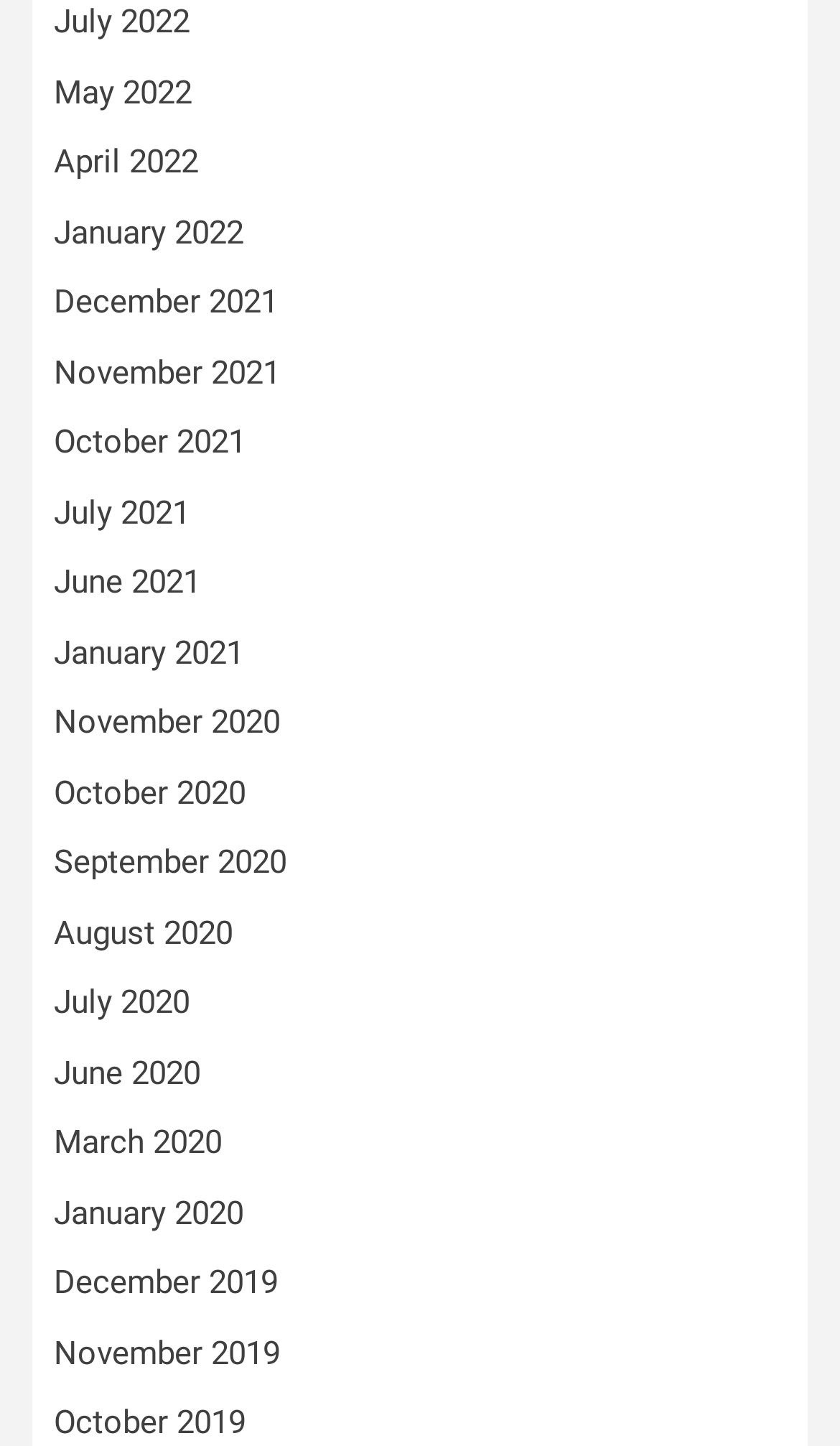What is the vertical position of the link 'June 2021'?
Please provide a comprehensive and detailed answer to the question.

By comparing the y1 and y2 coordinates of the link 'June 2021' with the other links, I determined that it is located in the middle section of the webpage.